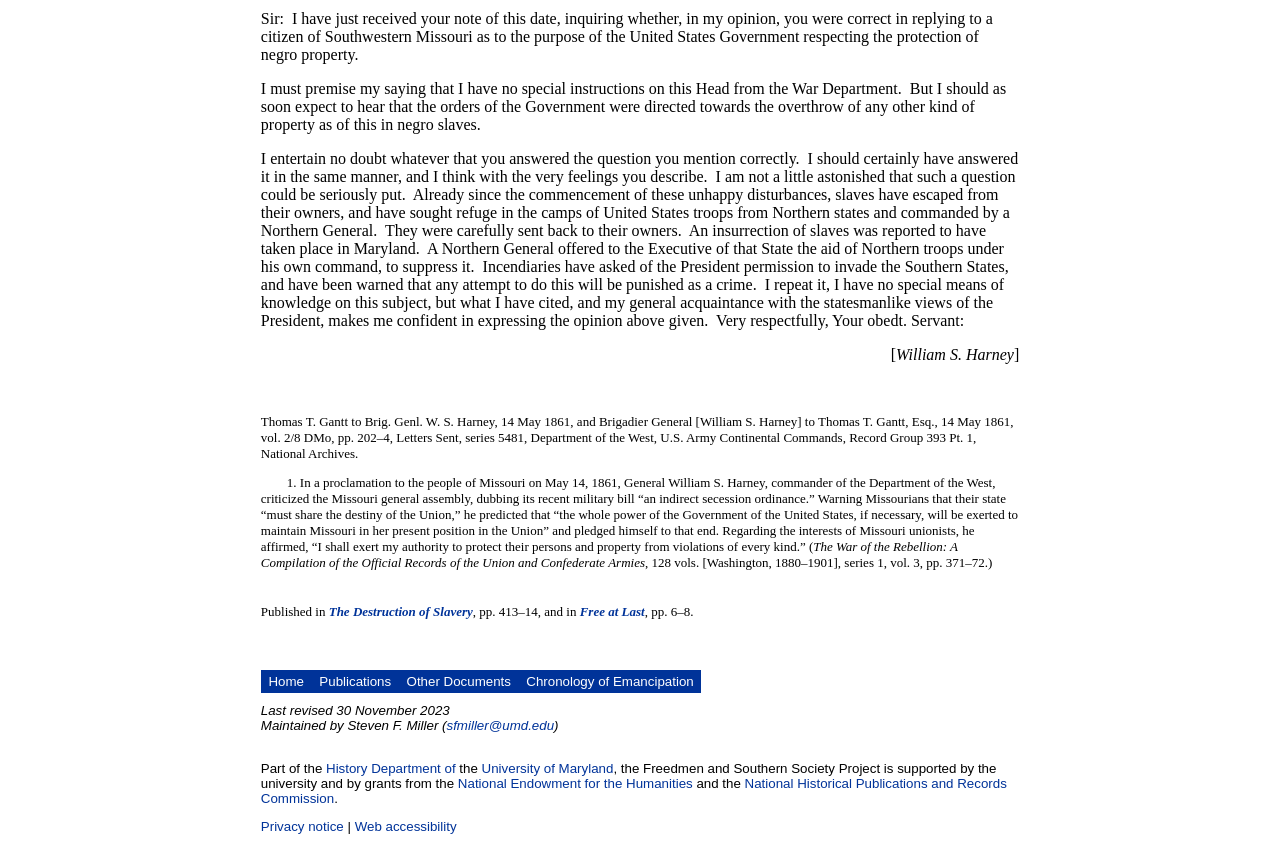Please provide the bounding box coordinate of the region that matches the element description: Web accessibility. Coordinates should be in the format (top-left x, top-left y, bottom-right x, bottom-right y) and all values should be between 0 and 1.

[0.277, 0.944, 0.357, 0.961]